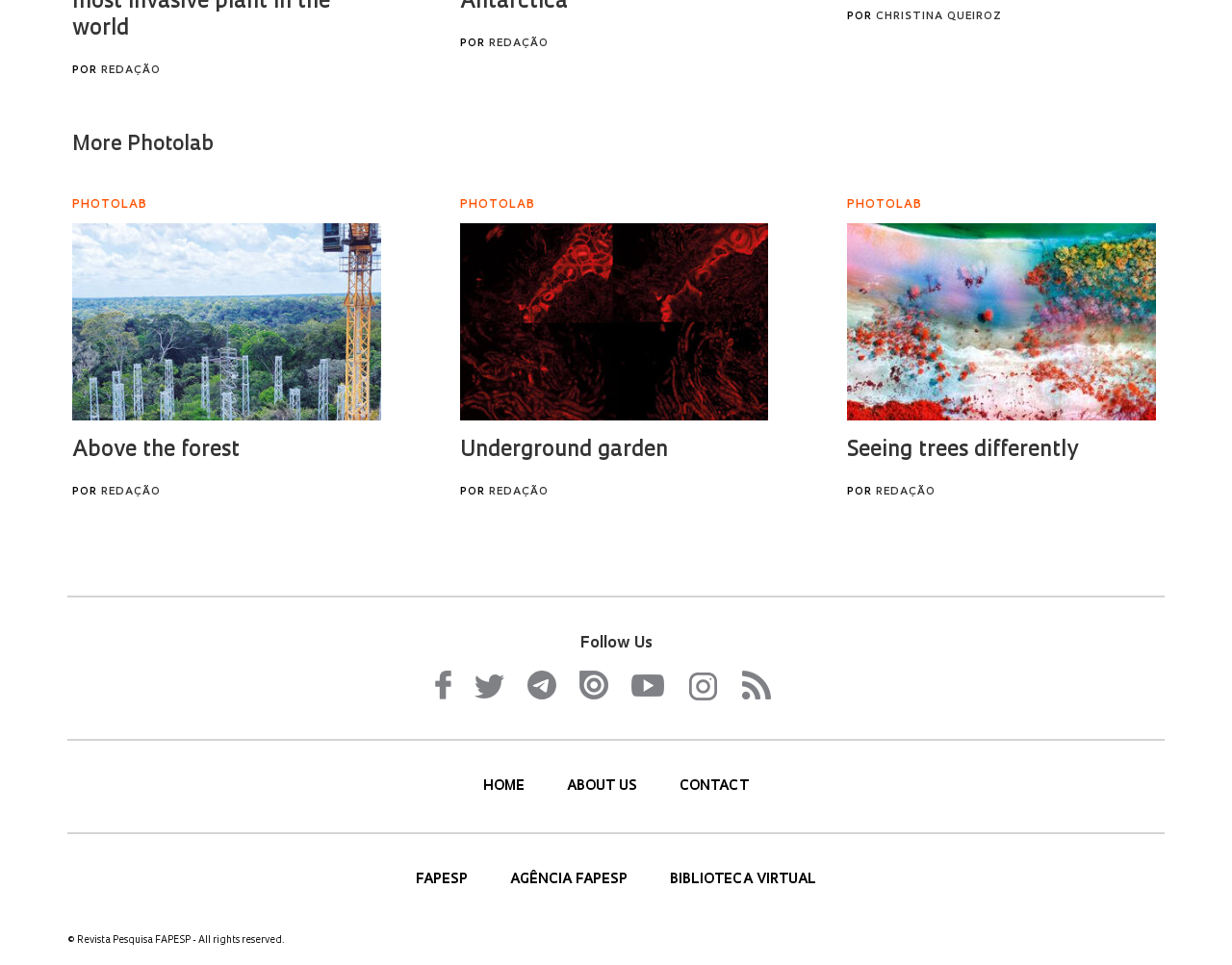Please identify the bounding box coordinates of the area that needs to be clicked to follow this instruction: "Visit FAPESP website".

[0.338, 0.905, 0.383, 0.92]